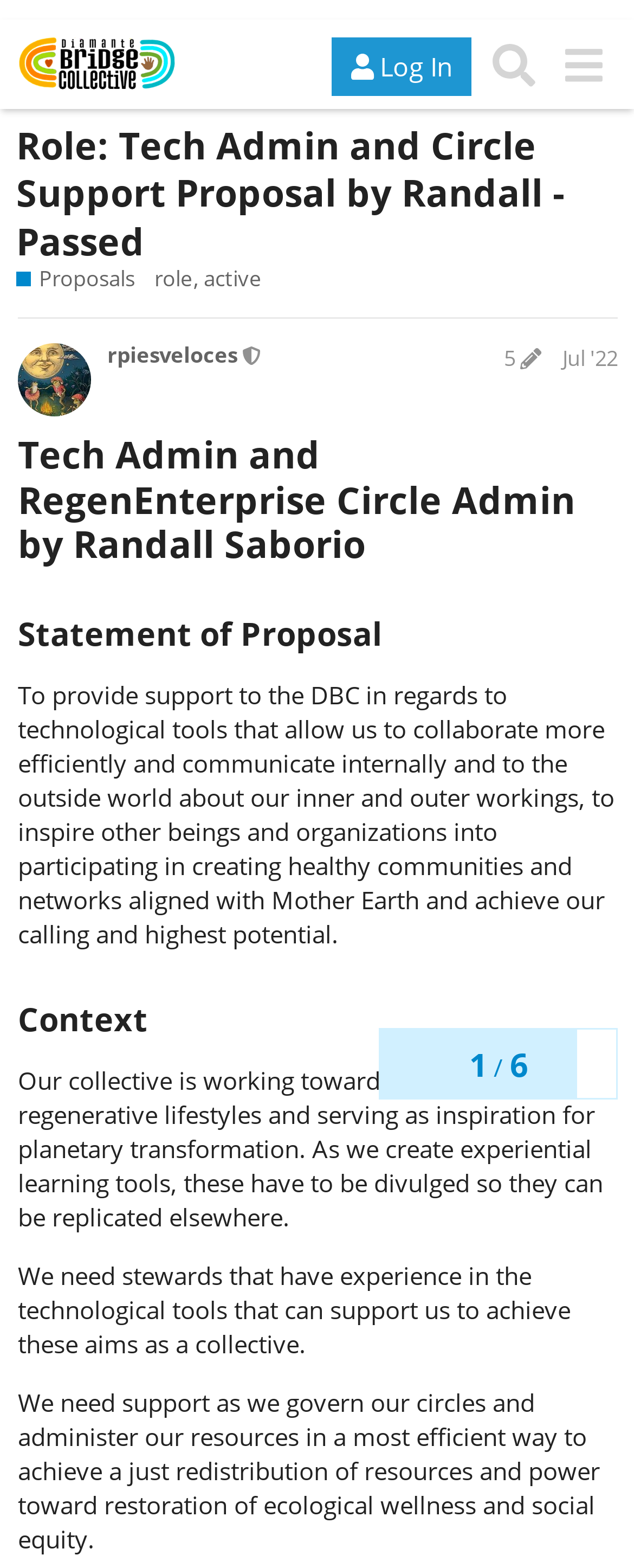Determine the bounding box coordinates for the UI element with the following description: "diamantebridge.org". The coordinates should be four float numbers between 0 and 1, represented as [left, top, right, bottom].

[0.124, 0.469, 0.473, 0.49]